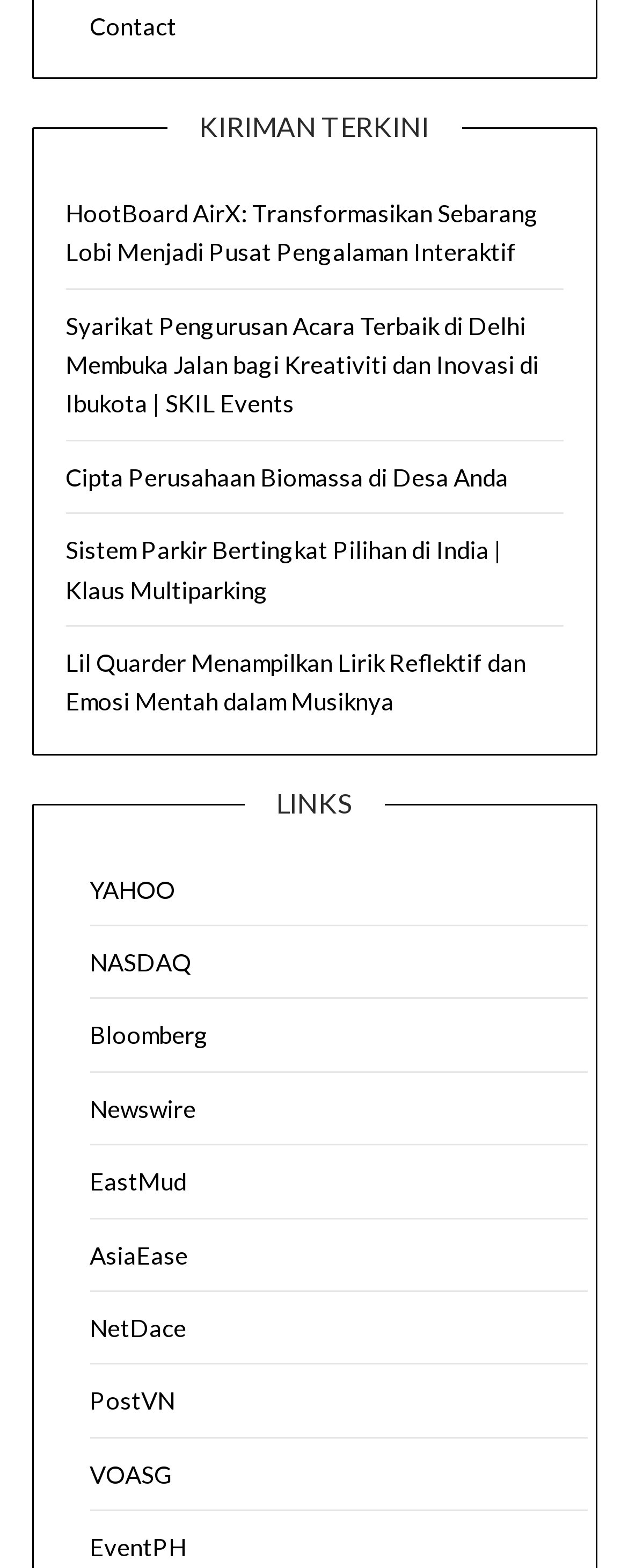Please study the image and answer the question comprehensively:
What is the last link under the 'LINKS' heading?

I looked at the list of links under the 'LINKS' heading and found that the last one is 'EventPH'.